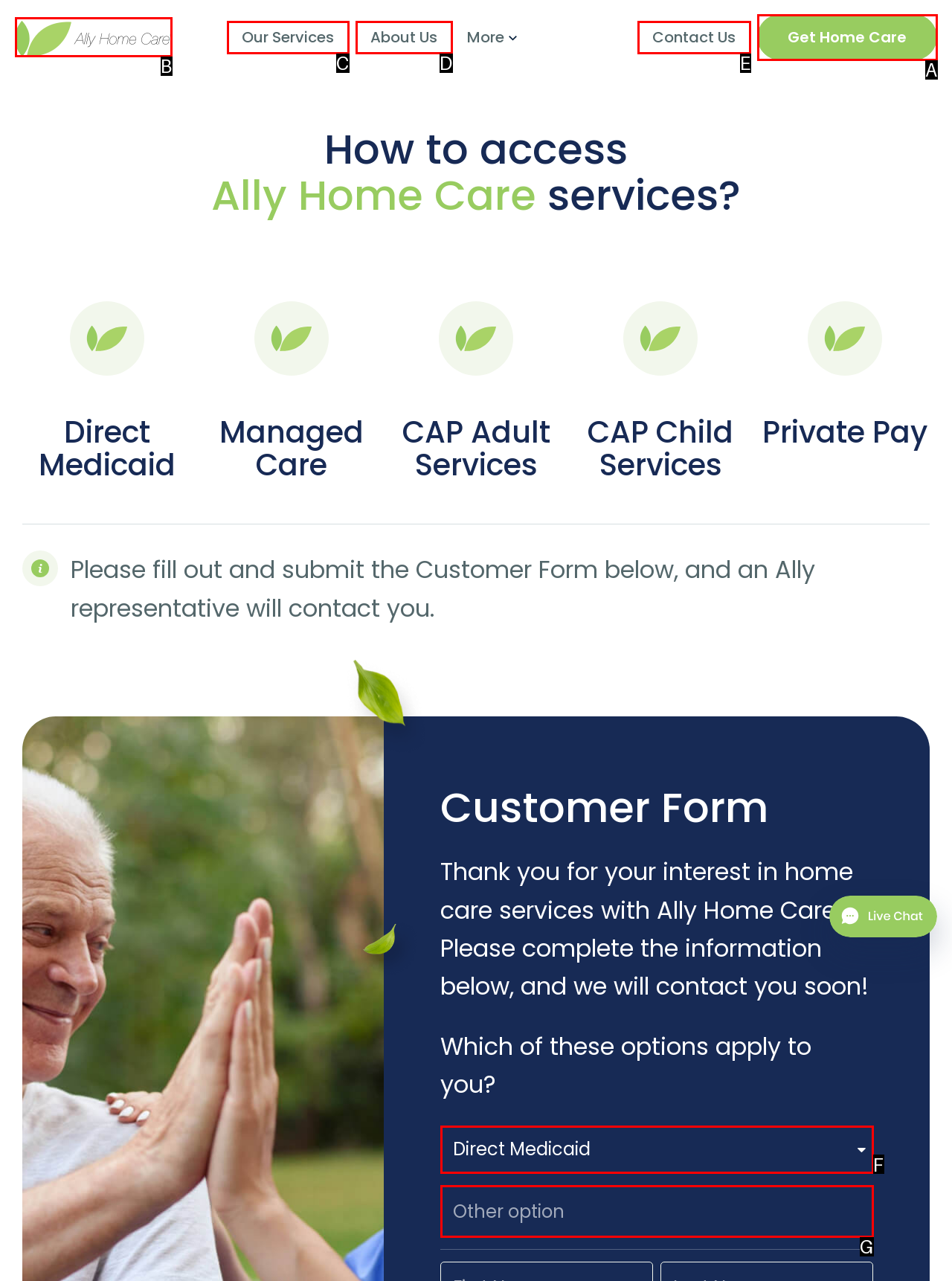Point out the HTML element that matches the following description: About Us
Answer with the letter from the provided choices.

D